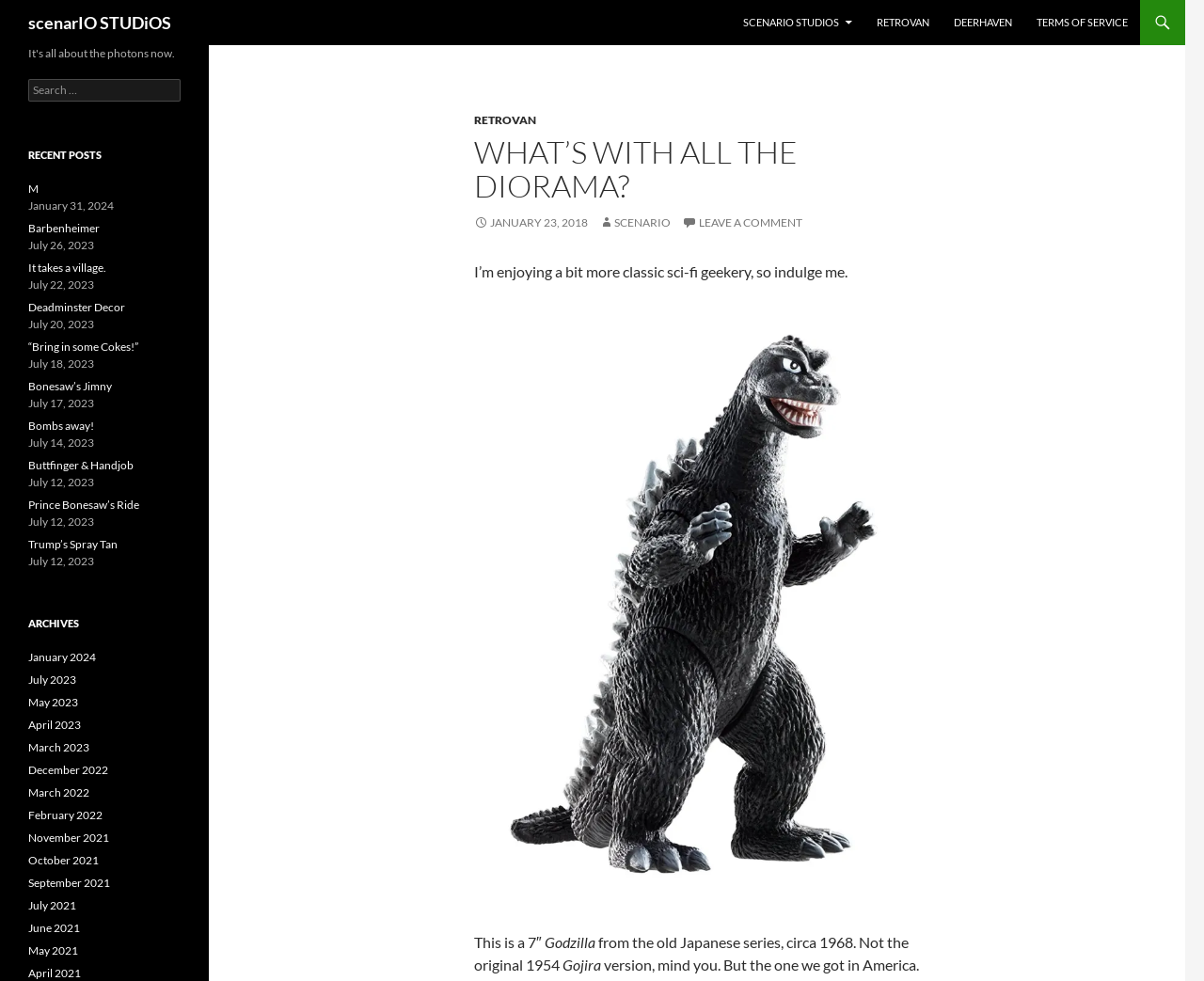Provide the bounding box coordinates of the HTML element this sentence describes: "Buttfinger & Handjob". The bounding box coordinates consist of four float numbers between 0 and 1, i.e., [left, top, right, bottom].

[0.023, 0.467, 0.111, 0.481]